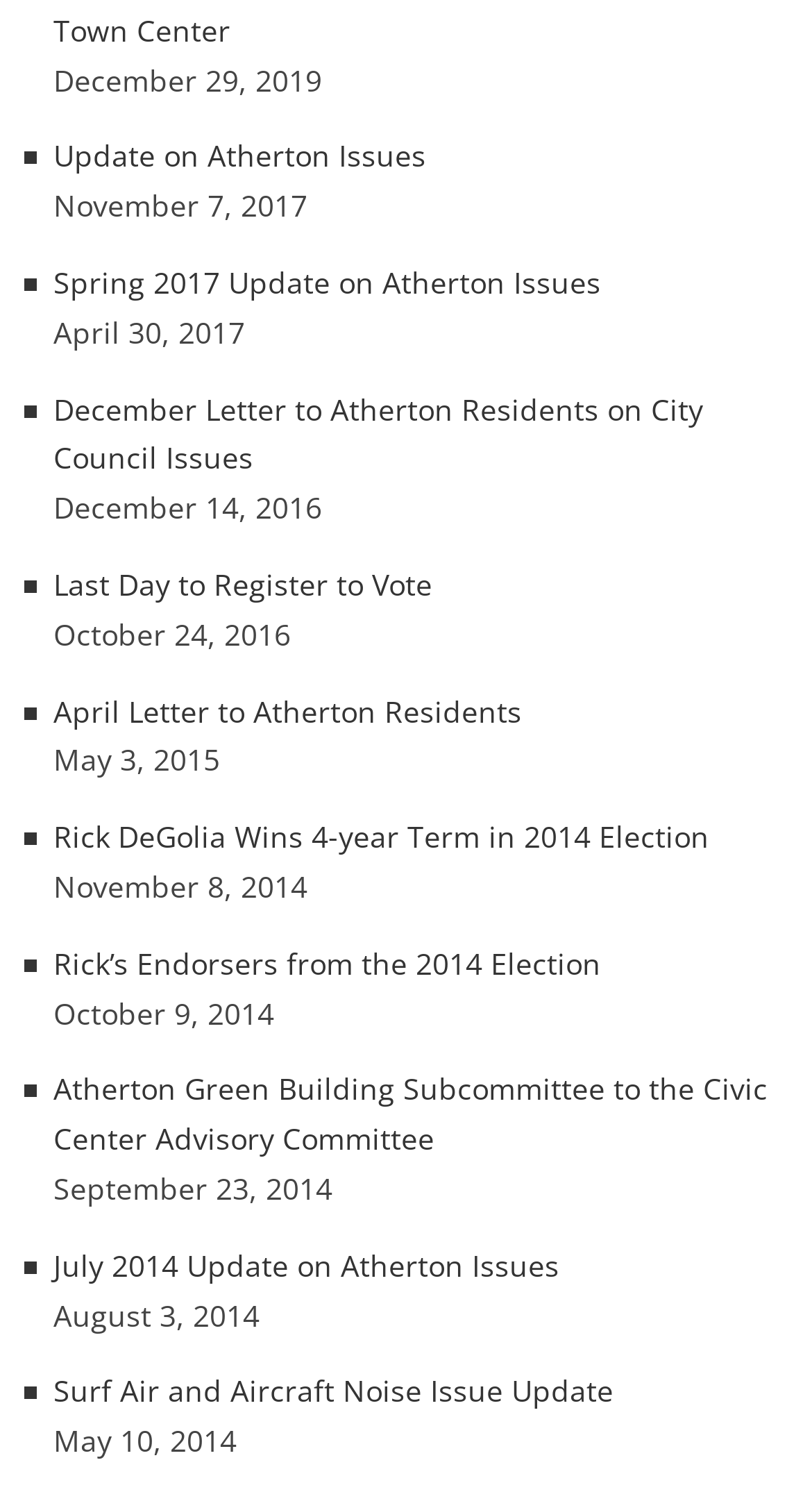Are the links organized in chronological order?
Please provide a comprehensive answer based on the information in the image.

I examined the dates associated with each link and found that they are organized in chronological order, with the most recent dates at the top and the oldest dates at the bottom.